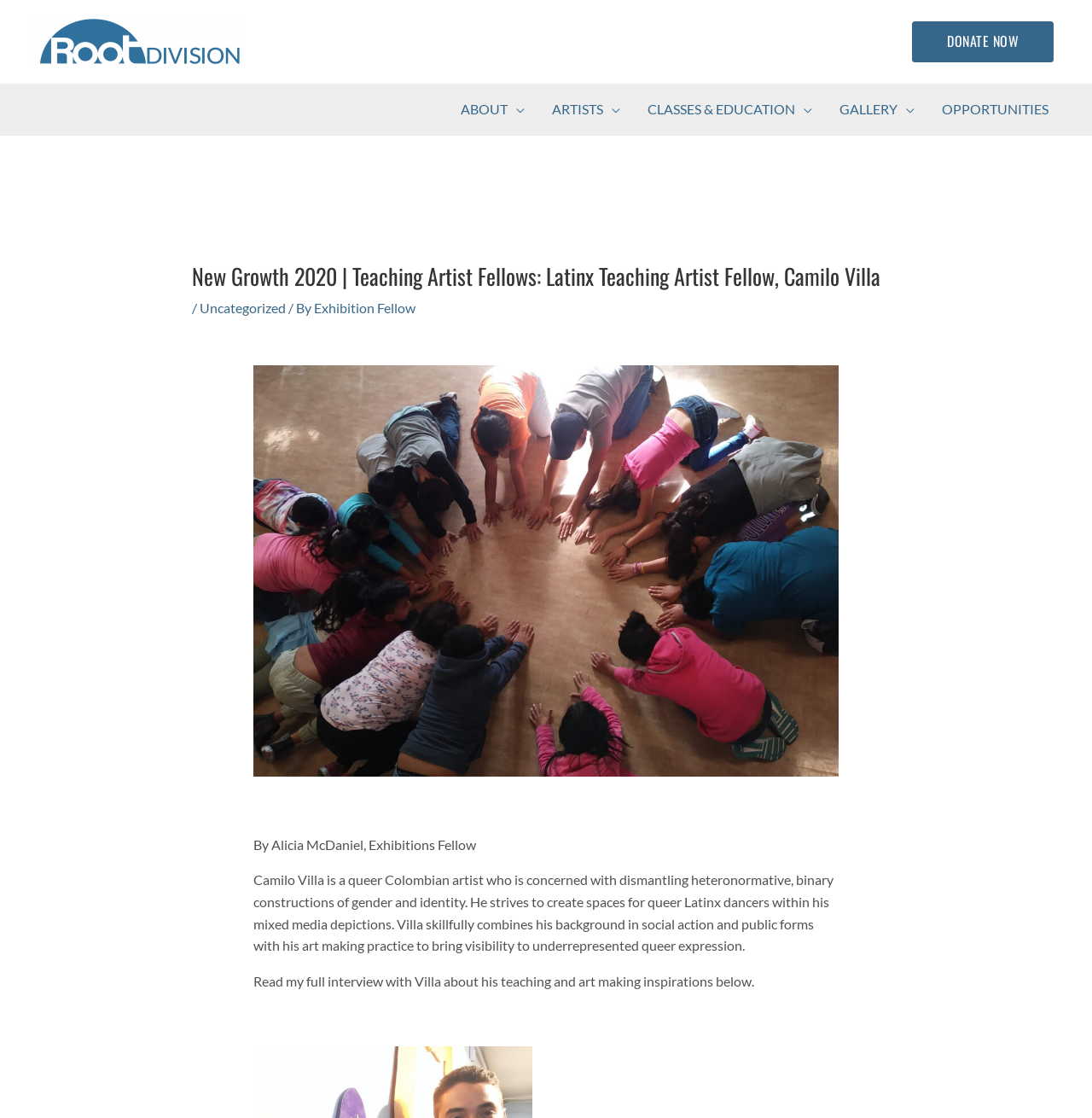Describe every aspect of the webpage comprehensively.

The webpage is about Camilo Villa, a queer Colombian artist and Latinx Teaching Artist Fellow. At the top left corner, there is a link to "Root Division" accompanied by an image with the same name. On the top right corner, there is a "Header Widget 1" section with a "DONATE NOW" link. 

Below the top section, there is a navigation menu with five main categories: "ABOUT", "ARTISTS", "CLASSES & EDUCATION", "GALLERY", and "OPPORTUNITIES". Each category has a toggle button to expand or collapse its content.

The main content of the webpage is divided into two sections. The top section has a heading that reads "New Growth 2020 | Teaching Artist Fellows: Latinx Teaching Artist Fellow, Camilo Villa". Below the heading, there are links to "Uncategorized" and "Exhibition Fellow", separated by a slash. 

The bottom section features a figure, likely an image of Camilo Villa's artwork. Below the figure, there is a paragraph of text that describes Camilo Villa's background and art practice. The text explains that Villa is concerned with dismantling heteronormative and binary constructions of gender and identity, and that he creates spaces for queer Latinx dancers in his mixed media depictions. The text also mentions that Villa combines his background in social action and public forms with his art-making practice to bring visibility to underrepresented queer expression. 

Finally, there is a call to action to read a full interview with Villa about his teaching and art-making inspirations.